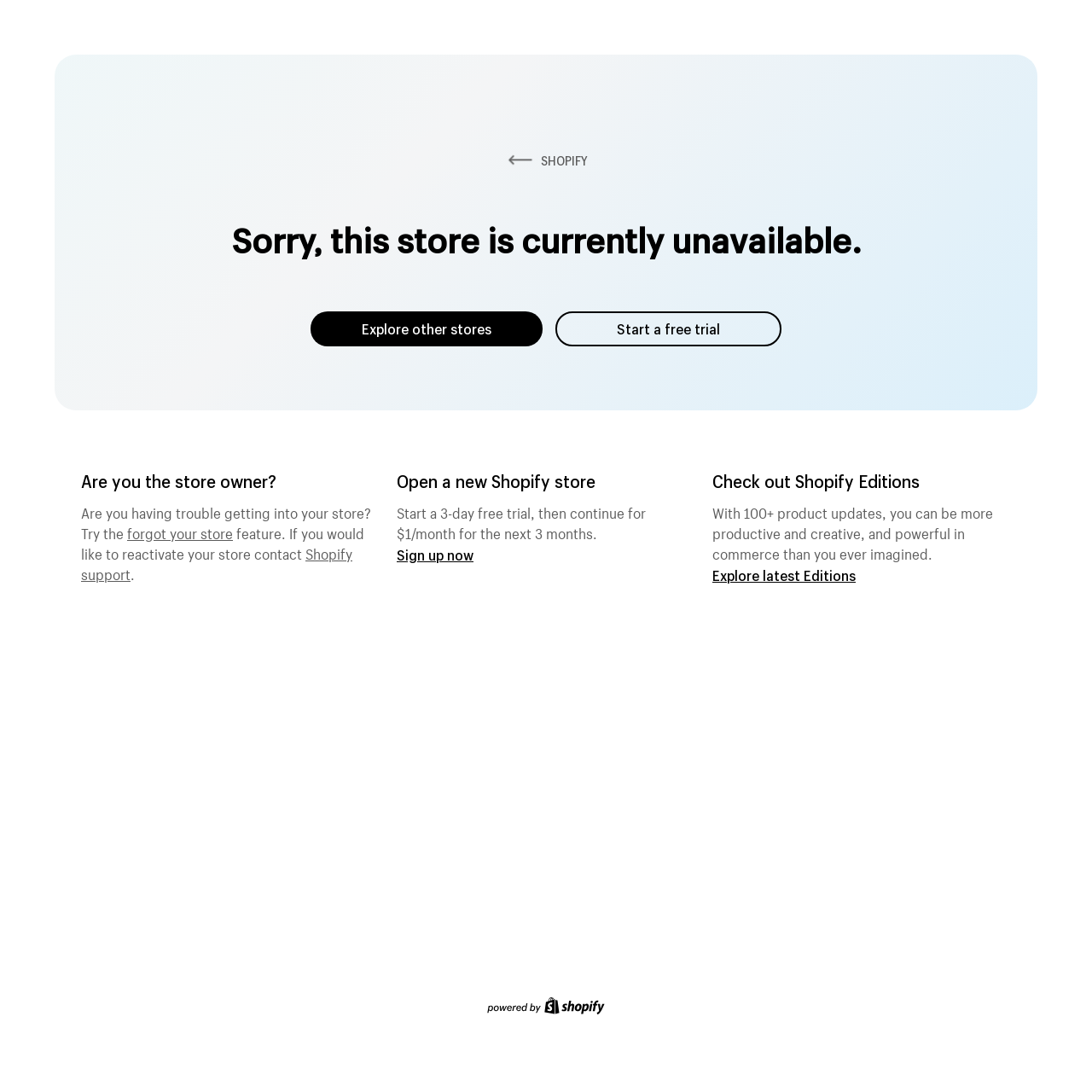Determine the bounding box coordinates for the UI element with the following description: "Sign up now". The coordinates should be four float numbers between 0 and 1, represented as [left, top, right, bottom].

[0.363, 0.5, 0.434, 0.516]